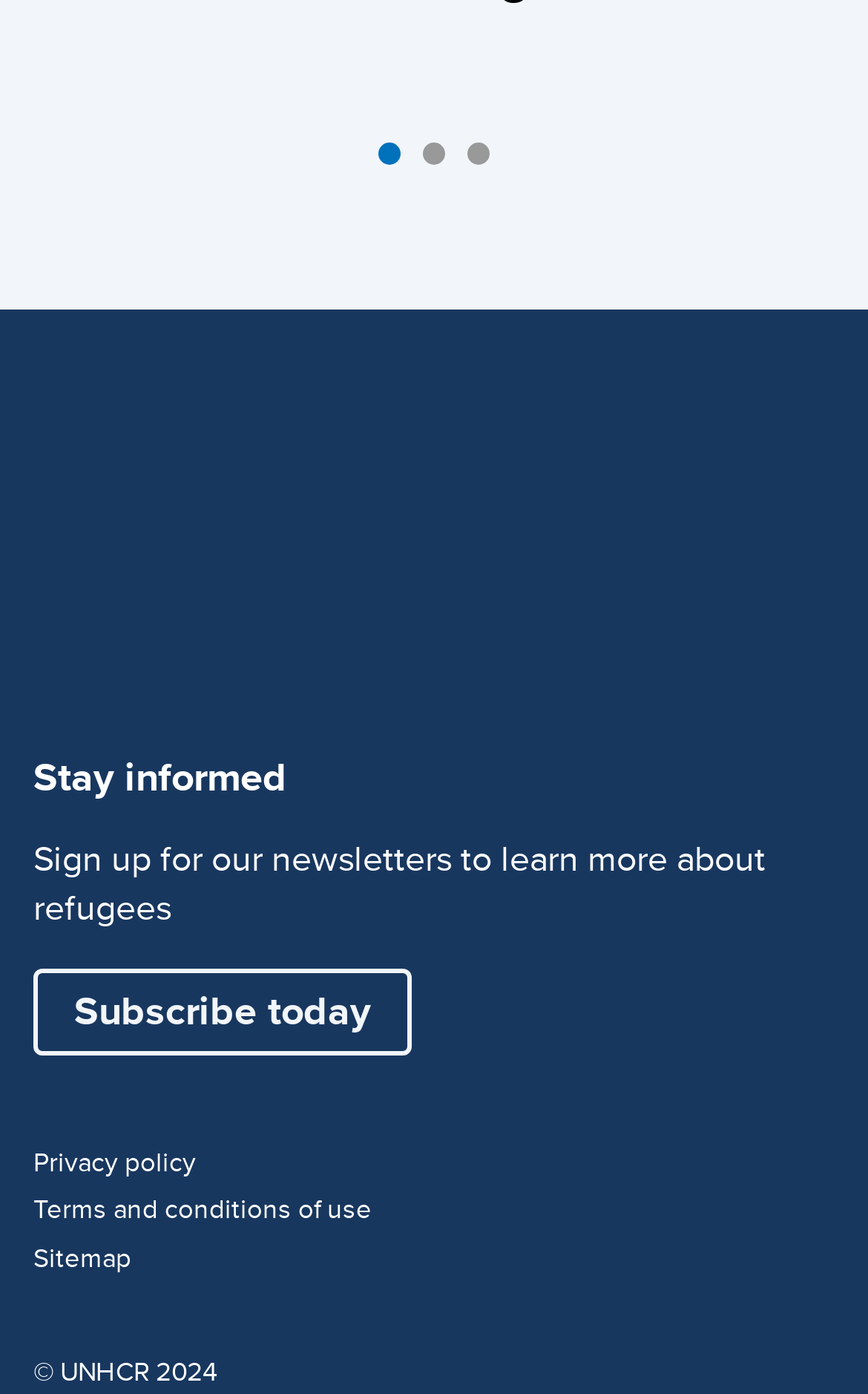Bounding box coordinates are specified in the format (top-left x, top-left y, bottom-right x, bottom-right y). All values are floating point numbers bounded between 0 and 1. Please provide the bounding box coordinate of the region this sentence describes: Subscribe today

[0.038, 0.694, 0.474, 0.757]